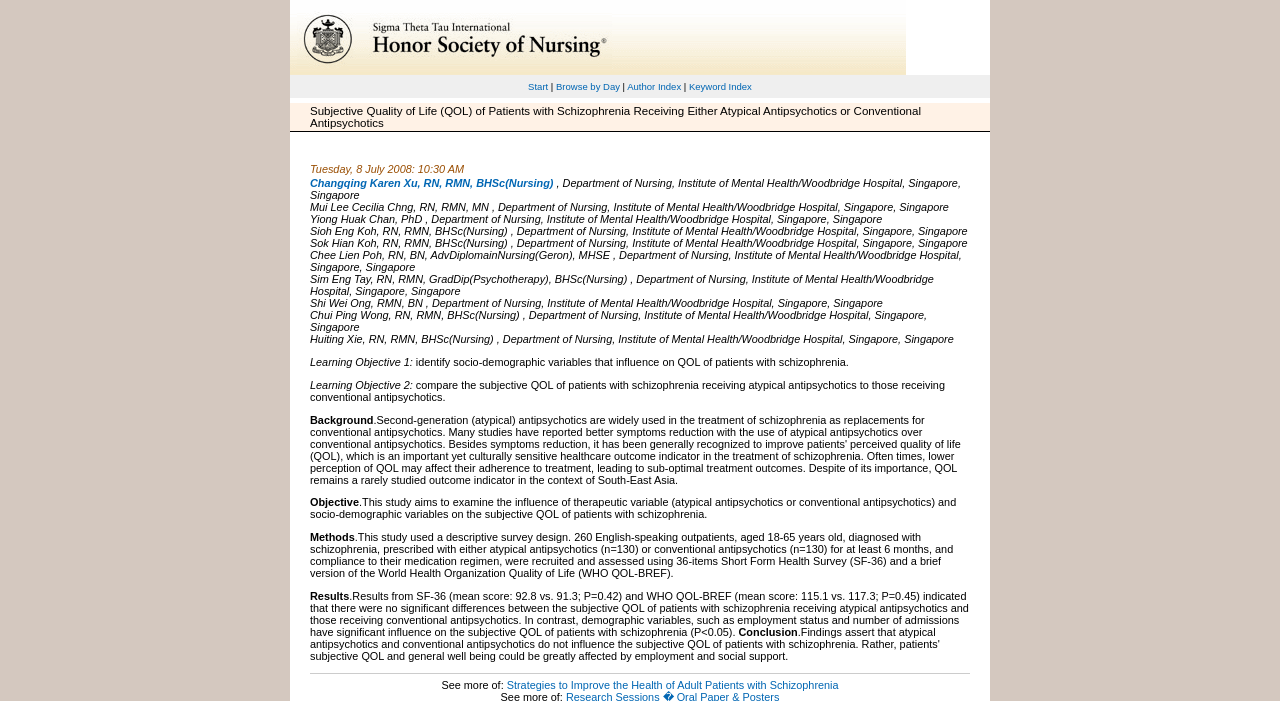What is the conclusion of the study?
Your answer should be a single word or phrase derived from the screenshot.

No significant differences in QOL between atypical and conventional antipsychotics